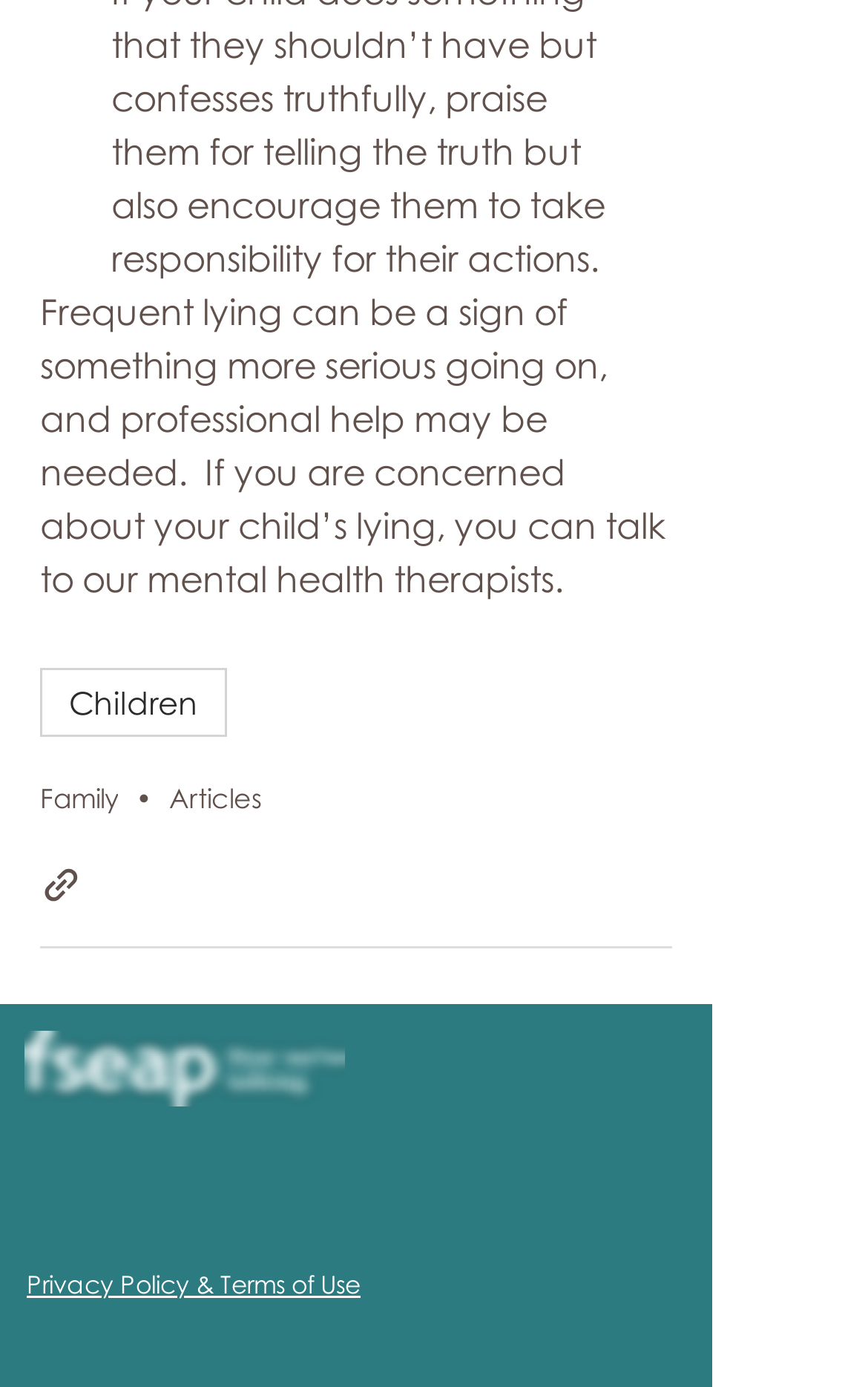Give a succinct answer to this question in a single word or phrase: 
What is the name of the organization?

FSEAP